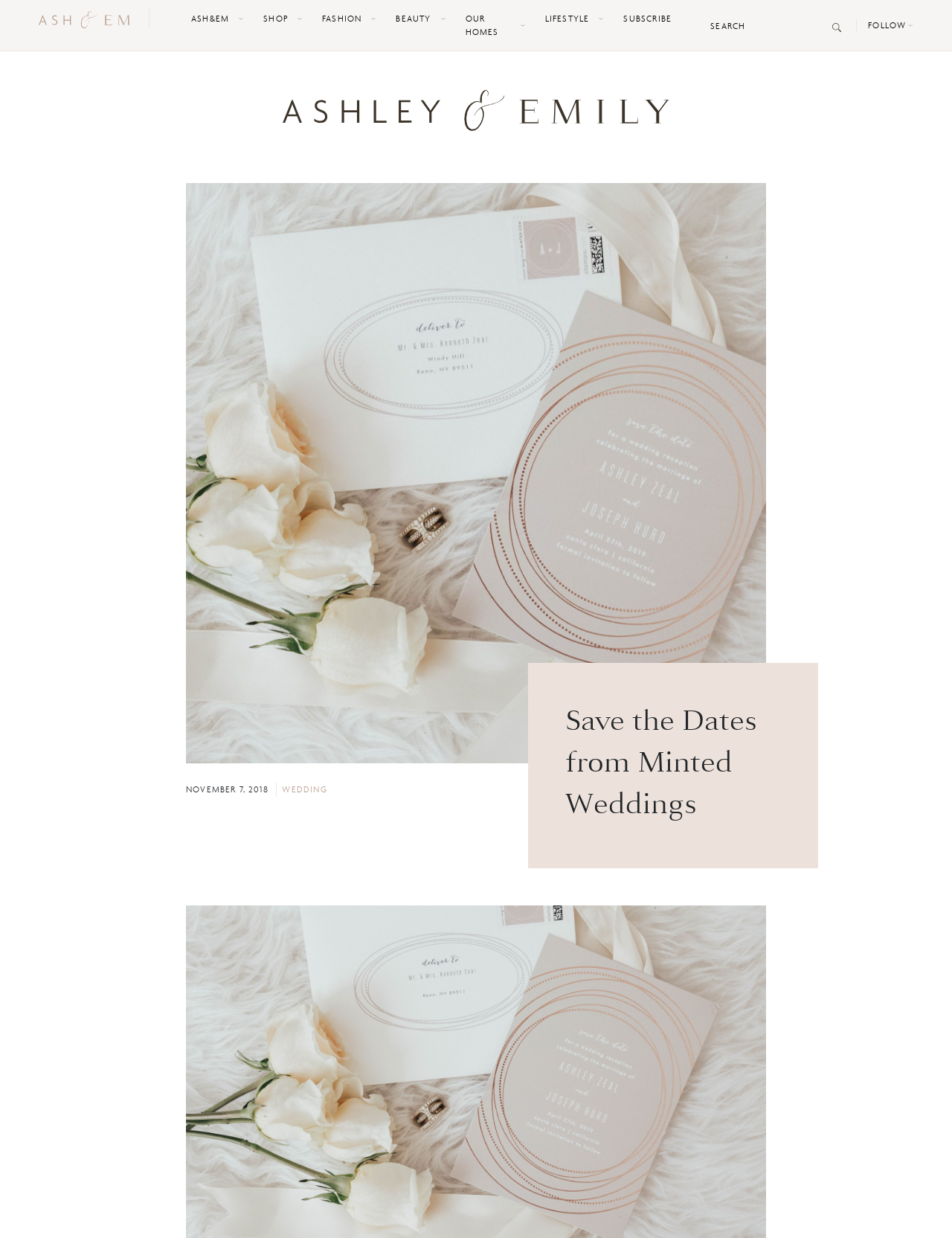What is the date mentioned in the article?
Can you offer a detailed and complete answer to this question?

I found the date 'NOVEMBER 7, 2018' mentioned in the article, which is located below the image and above the heading 'Save the Dates from Minted Weddings'.